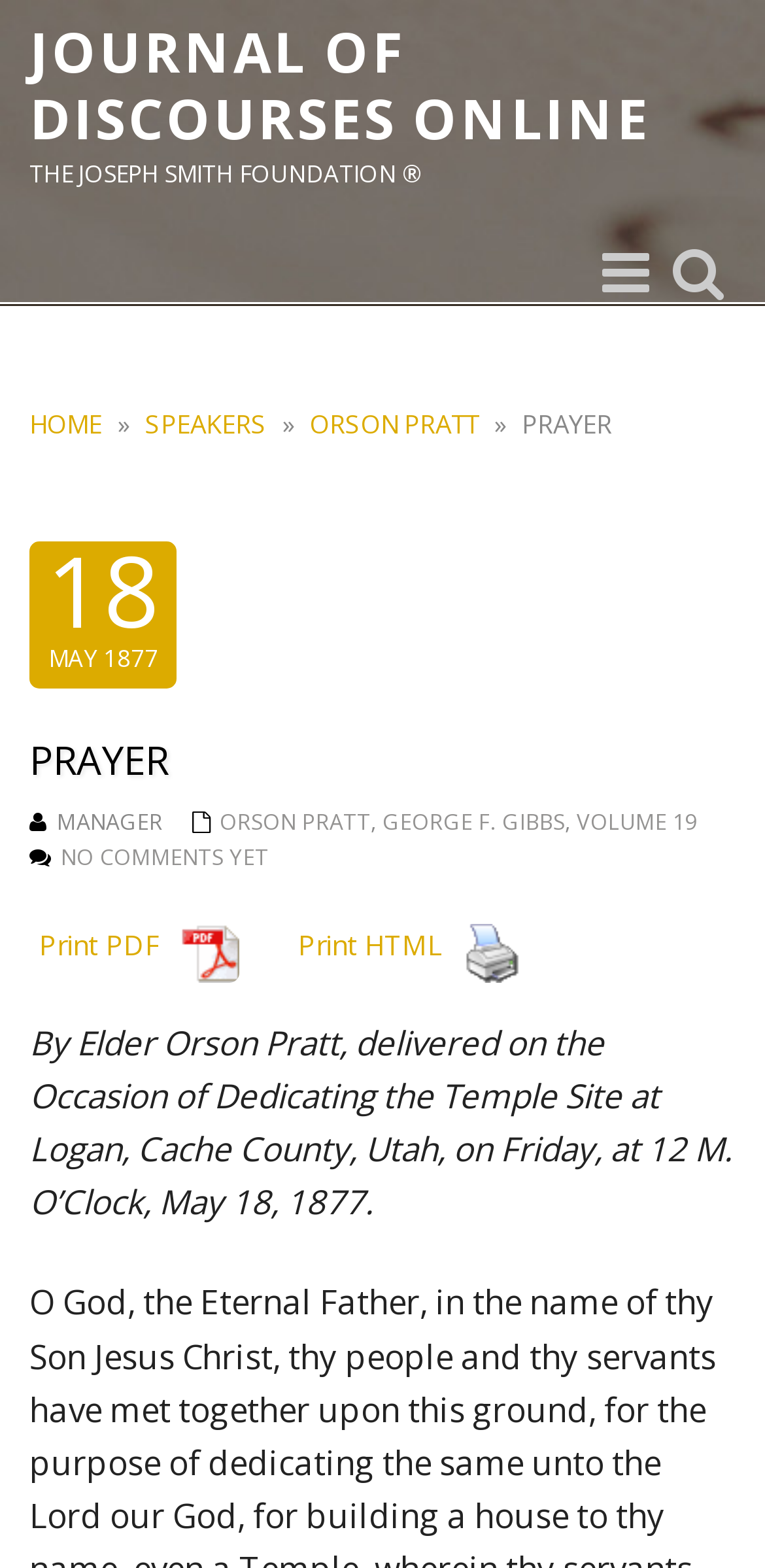Please identify the bounding box coordinates of where to click in order to follow the instruction: "Toggle search".

[0.864, 0.156, 0.962, 0.193]